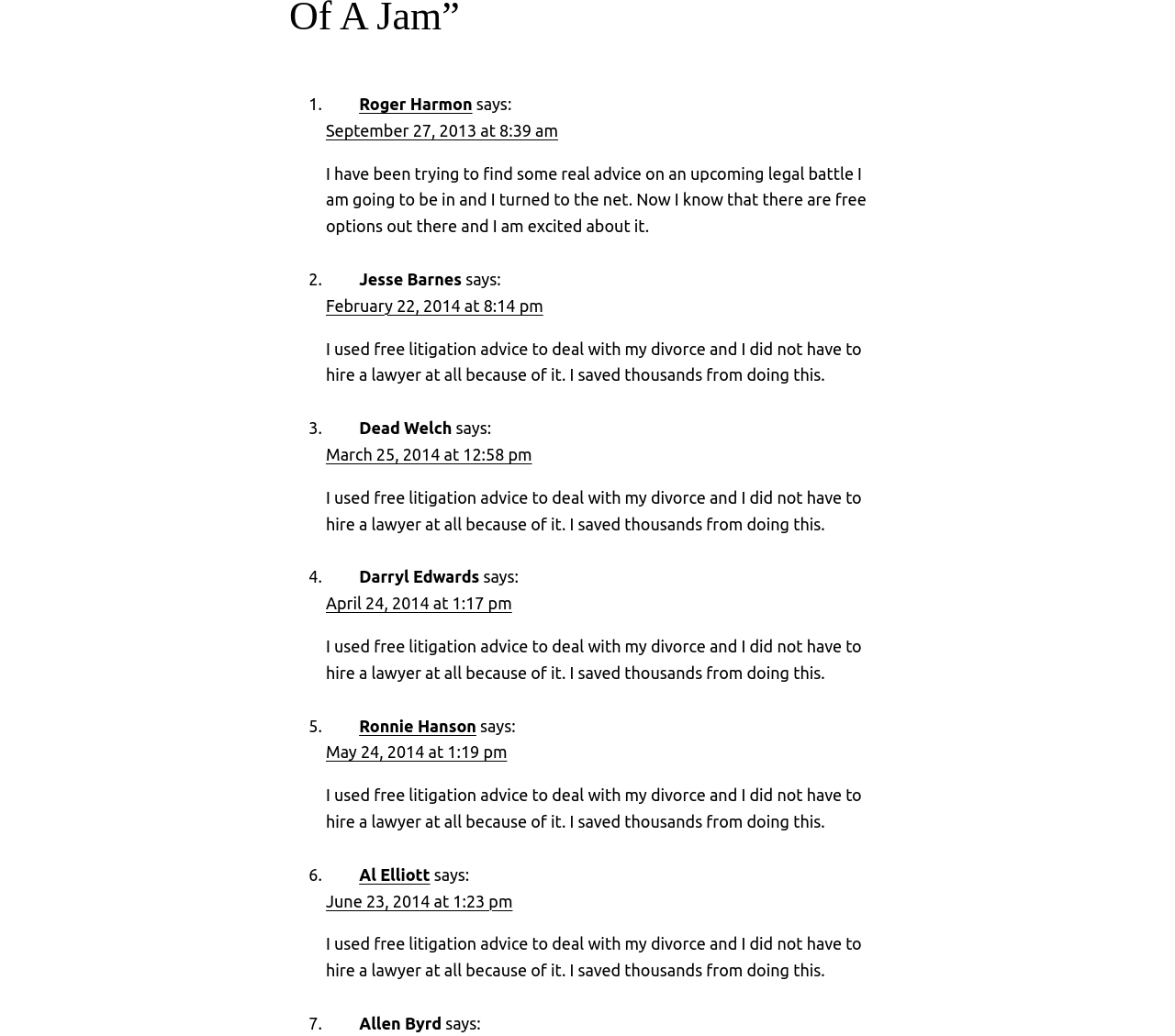Can you find the bounding box coordinates for the element to click on to achieve the instruction: "Click on the link to view the post of Dead Welch"?

[0.306, 0.404, 0.385, 0.422]